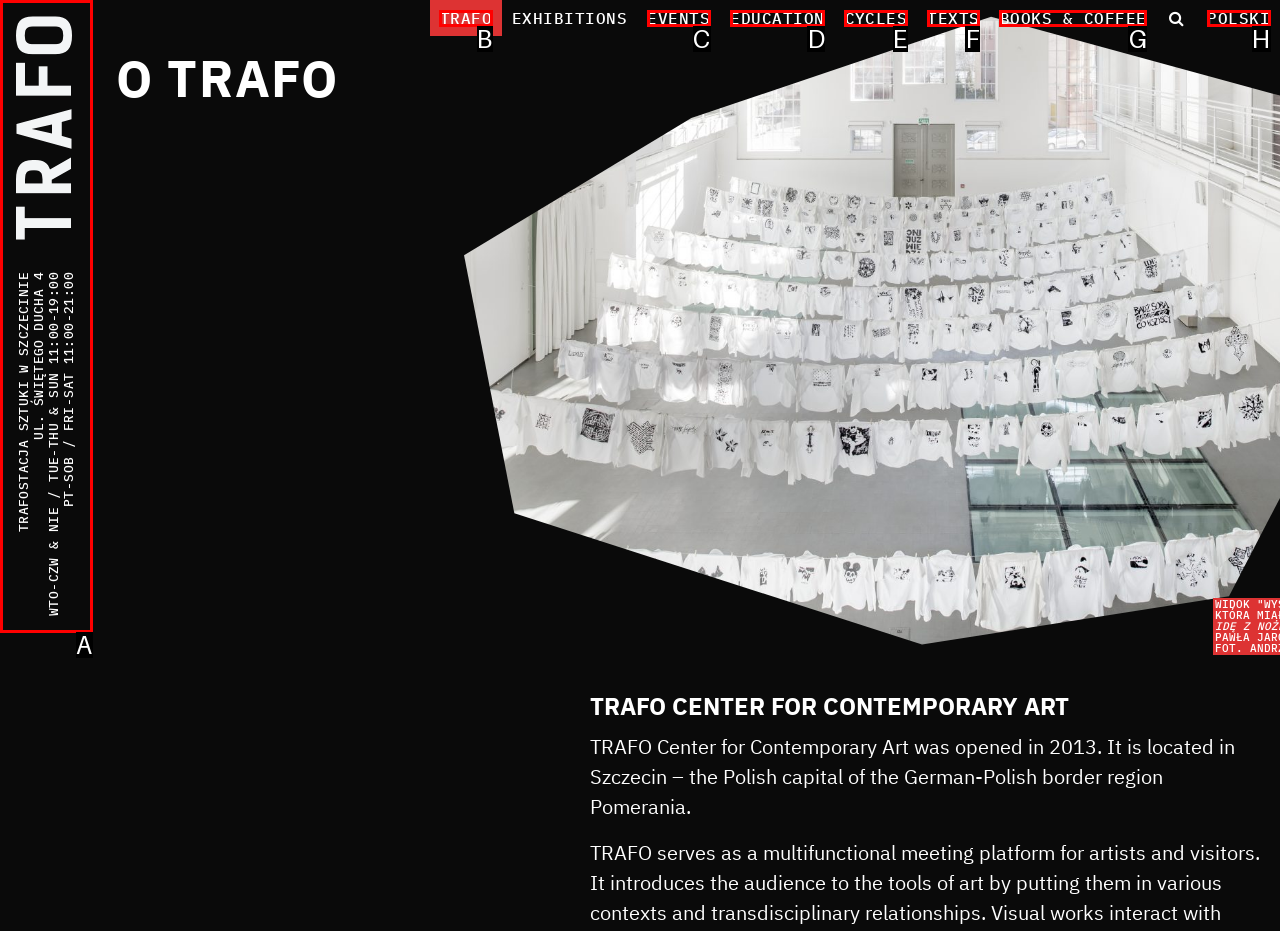Choose the HTML element that best fits the given description: Books & Coffee. Answer by stating the letter of the option.

G